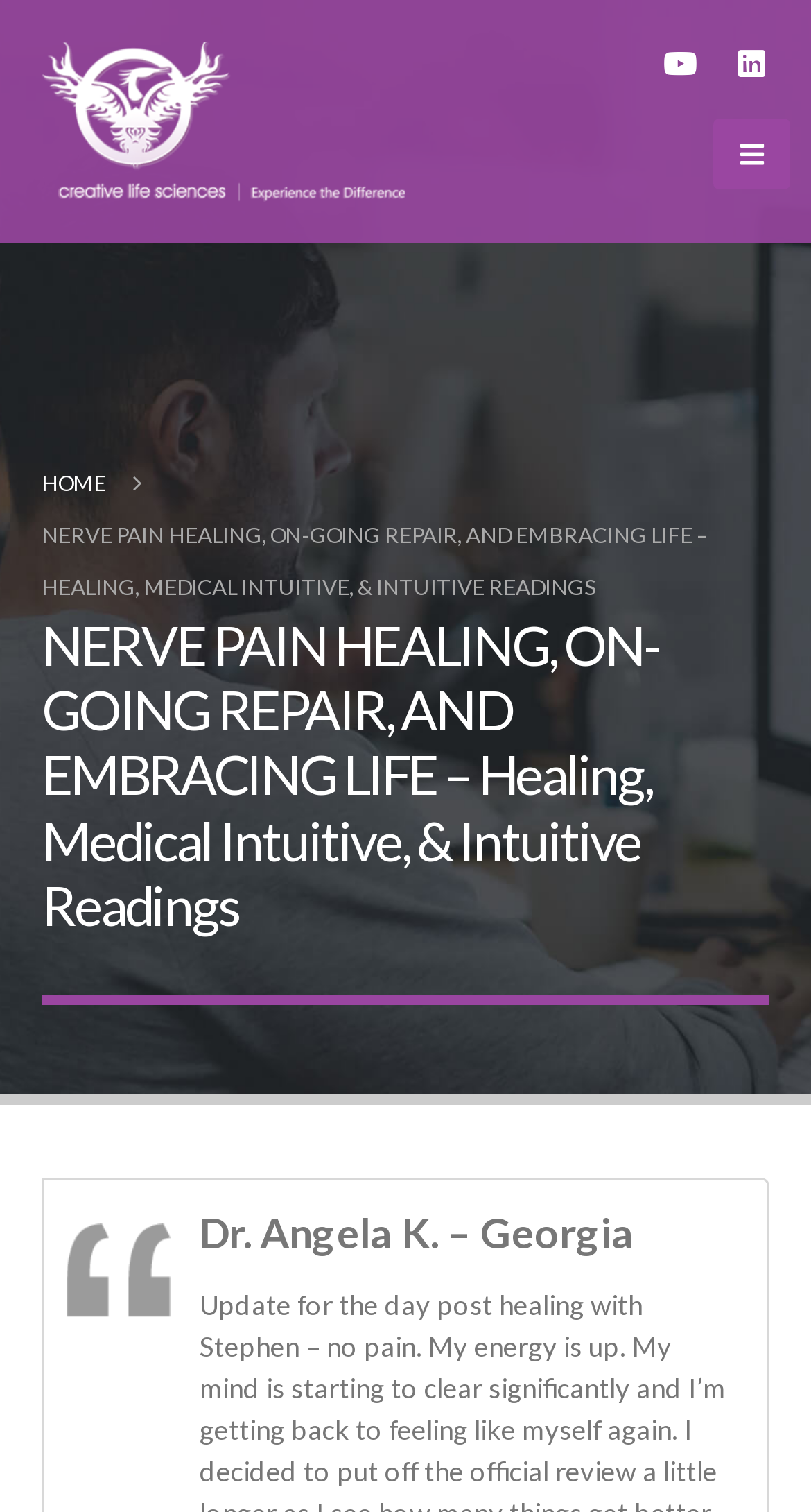What is the name of the organization?
Answer the question using a single word or phrase, according to the image.

Creative Life Sciences